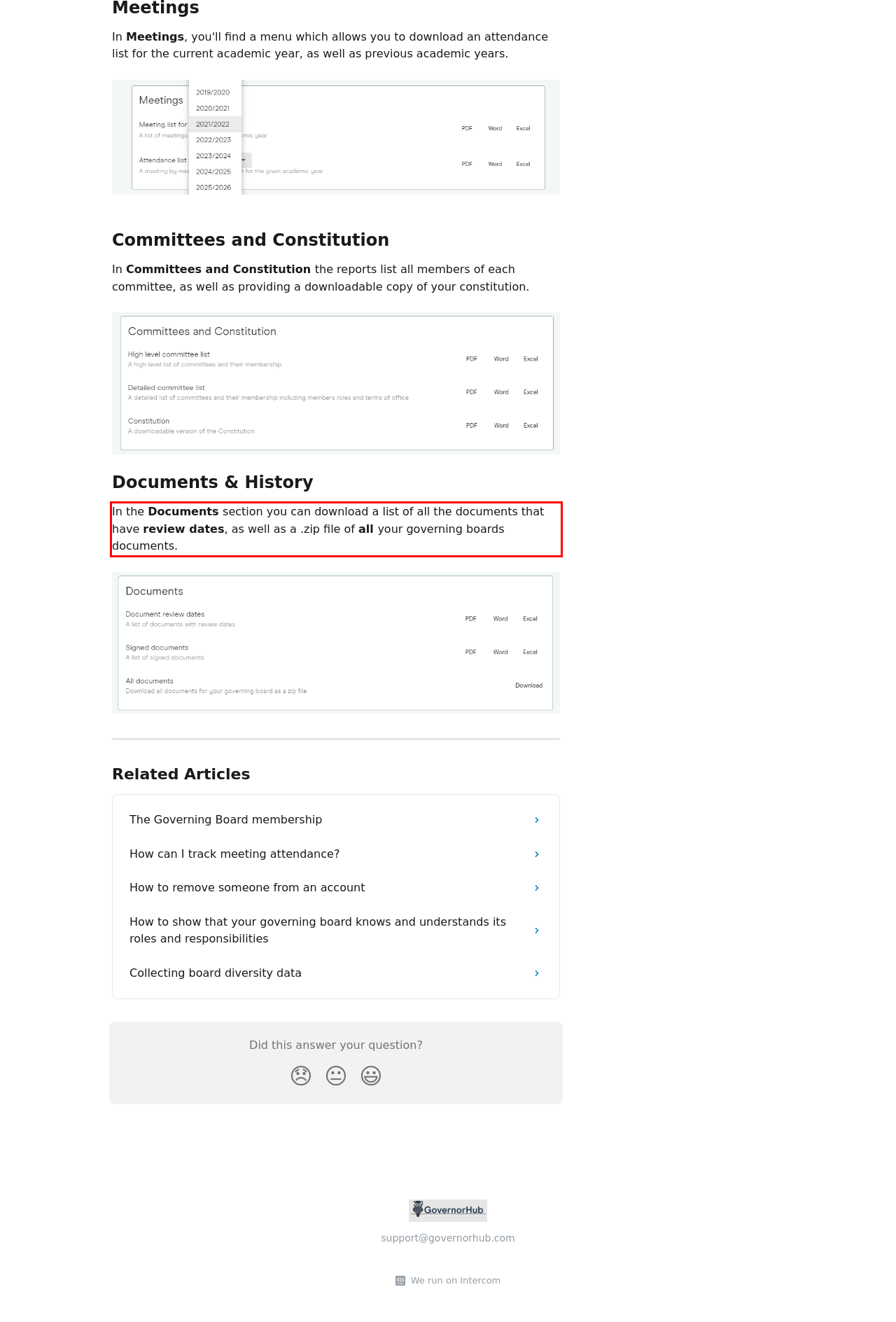Please use OCR to extract the text content from the red bounding box in the provided webpage screenshot.

In the Documents section you can download a list of all the documents that have review dates, as well as a .zip file of all your governing boards documents.